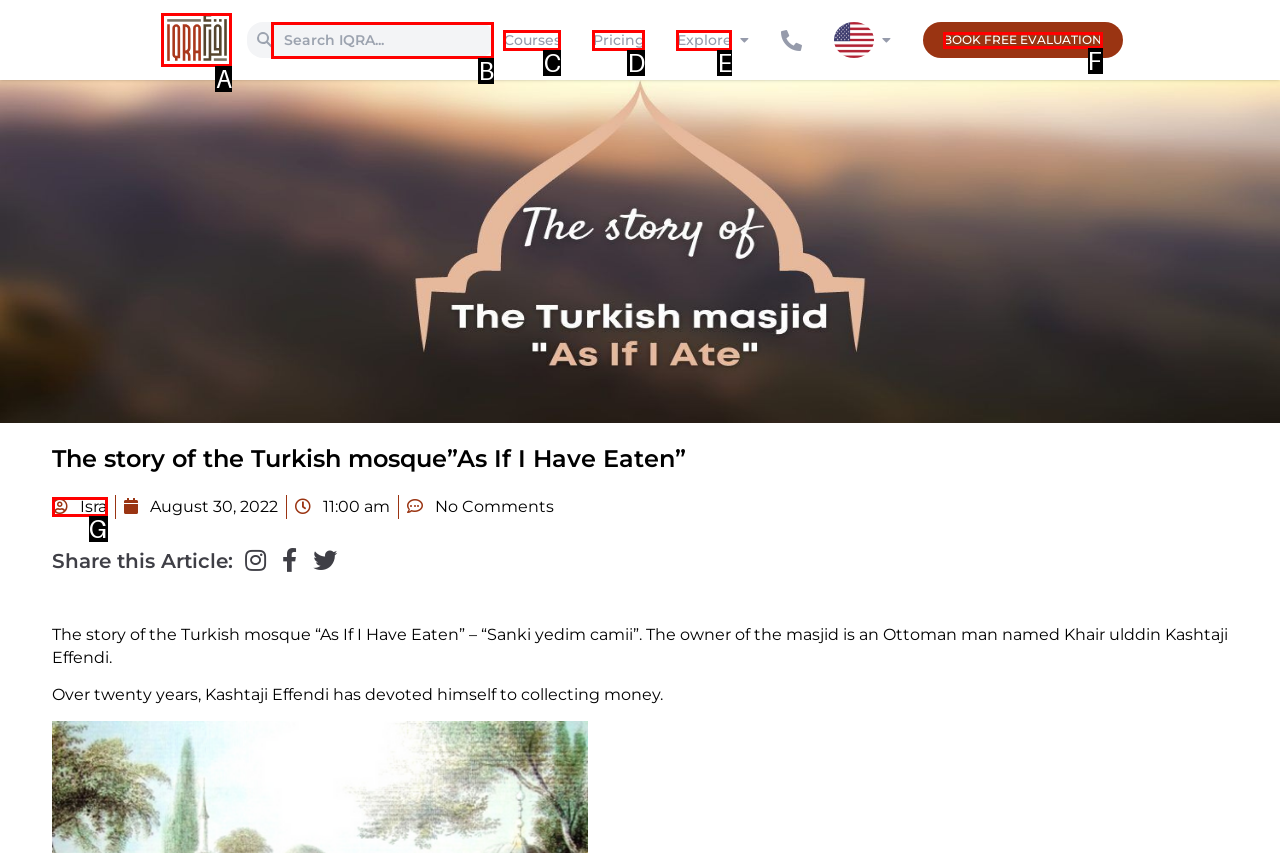From the description: BOOK FREE EVALUATION, identify the option that best matches and reply with the letter of that option directly.

F